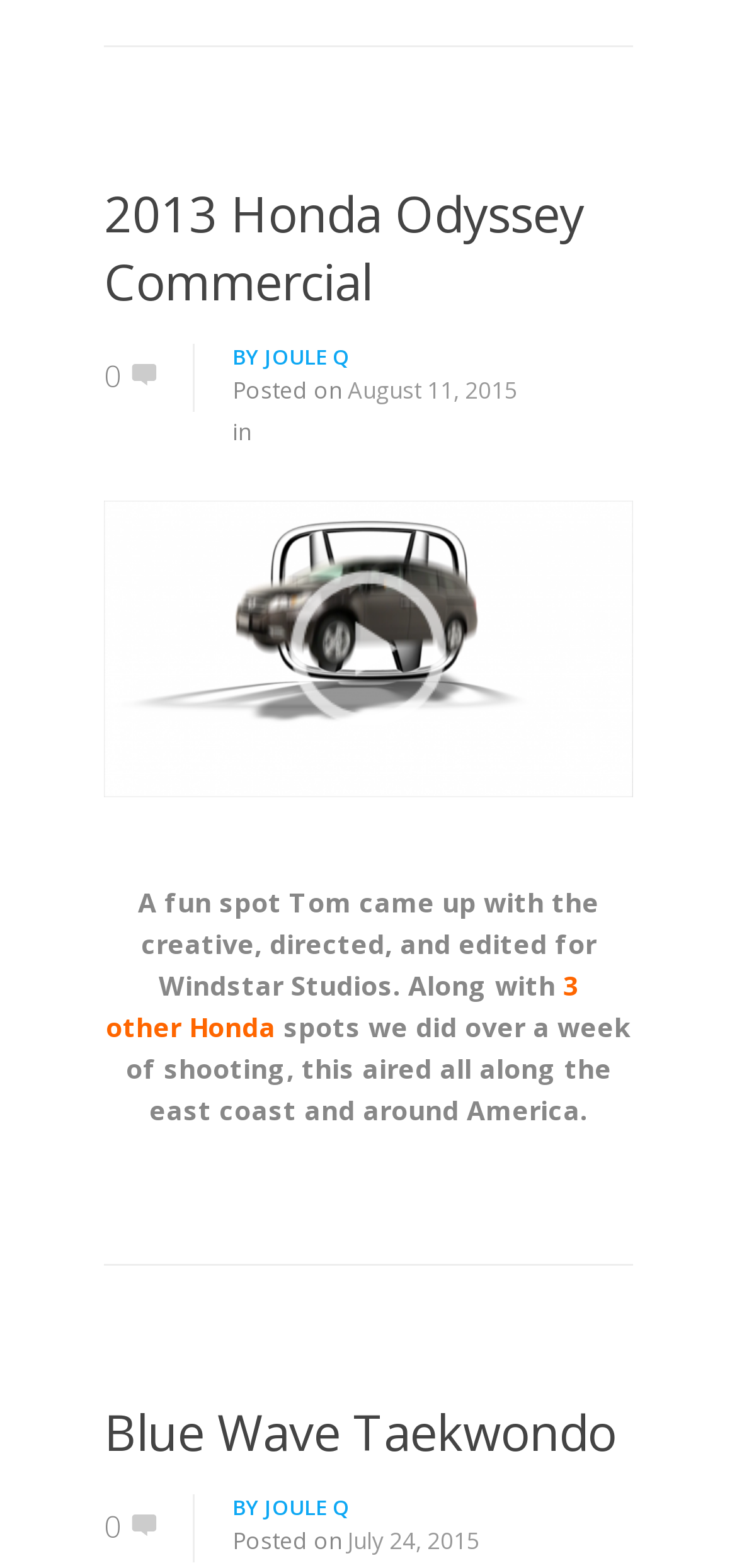Provide a brief response in the form of a single word or phrase:
What is the company that Tom worked with for the Honda spots?

Windstar Studios